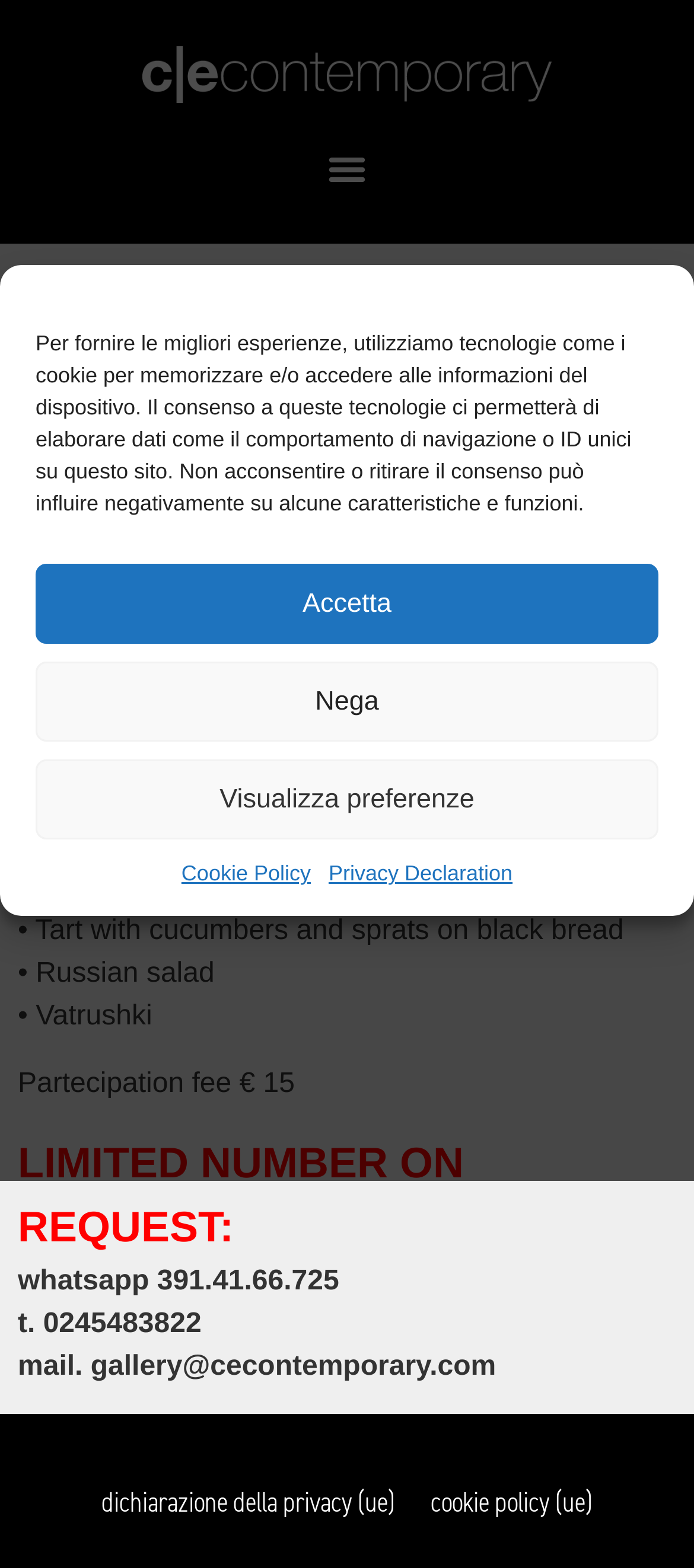What is the main heading displayed on the webpage? Please provide the text.

RUSSIAN HAPPY HOUR